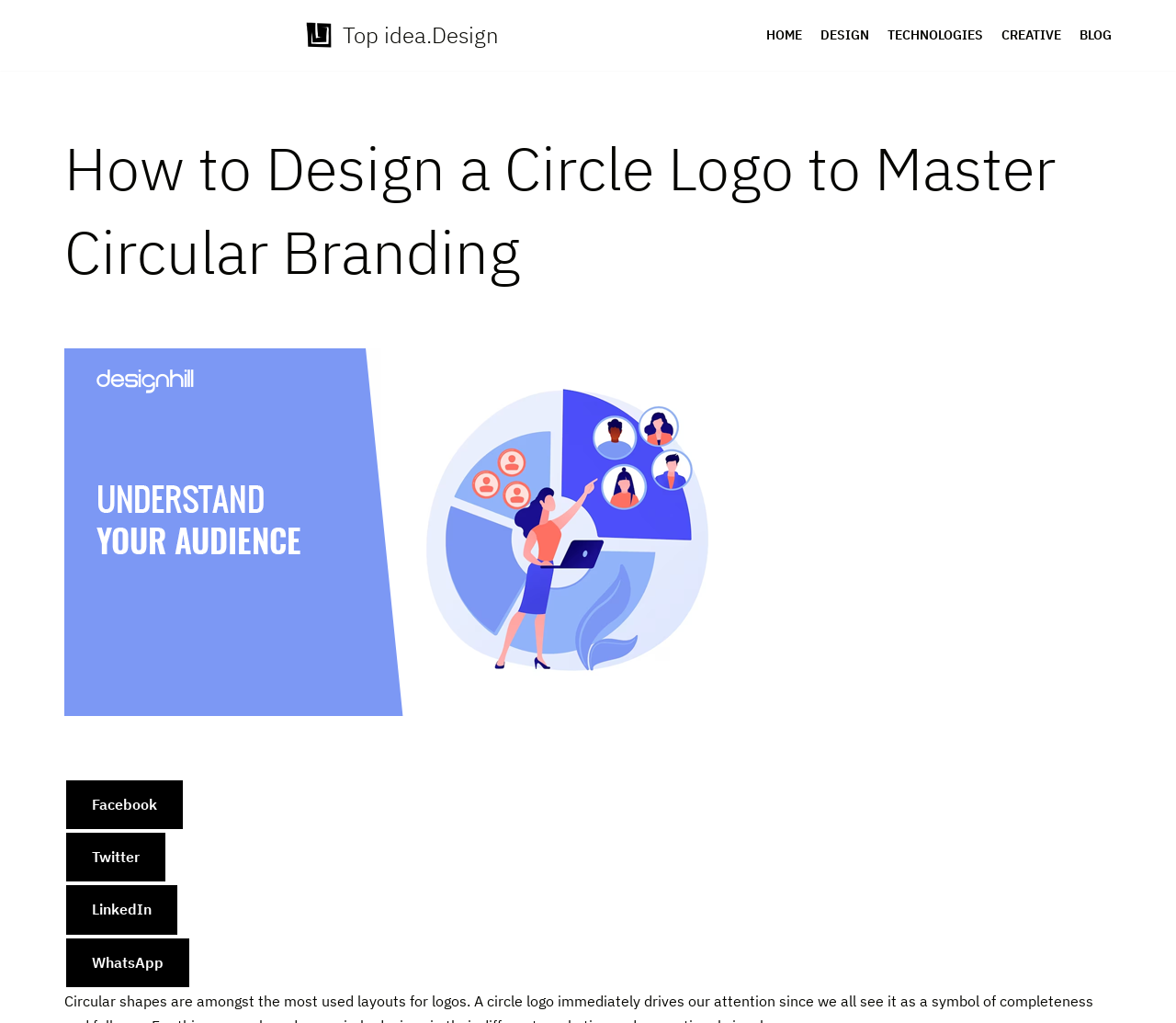Identify the bounding box coordinates of the section that should be clicked to achieve the task described: "go to home page".

[0.652, 0.023, 0.682, 0.046]